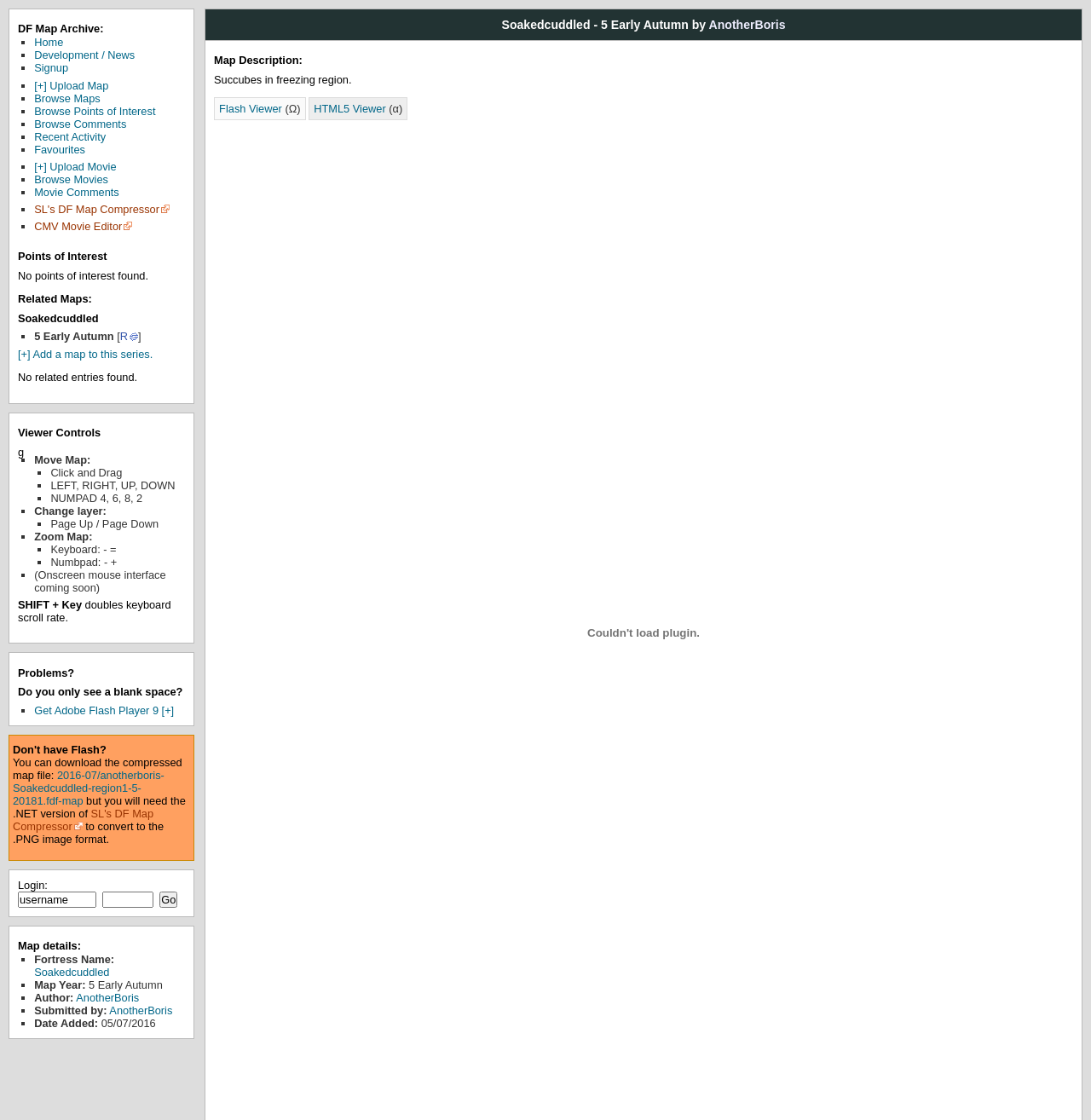Show the bounding box coordinates for the element that needs to be clicked to execute the following instruction: "Download the compressed map file". Provide the coordinates in the form of four float numbers between 0 and 1, i.e., [left, top, right, bottom].

[0.012, 0.686, 0.151, 0.721]